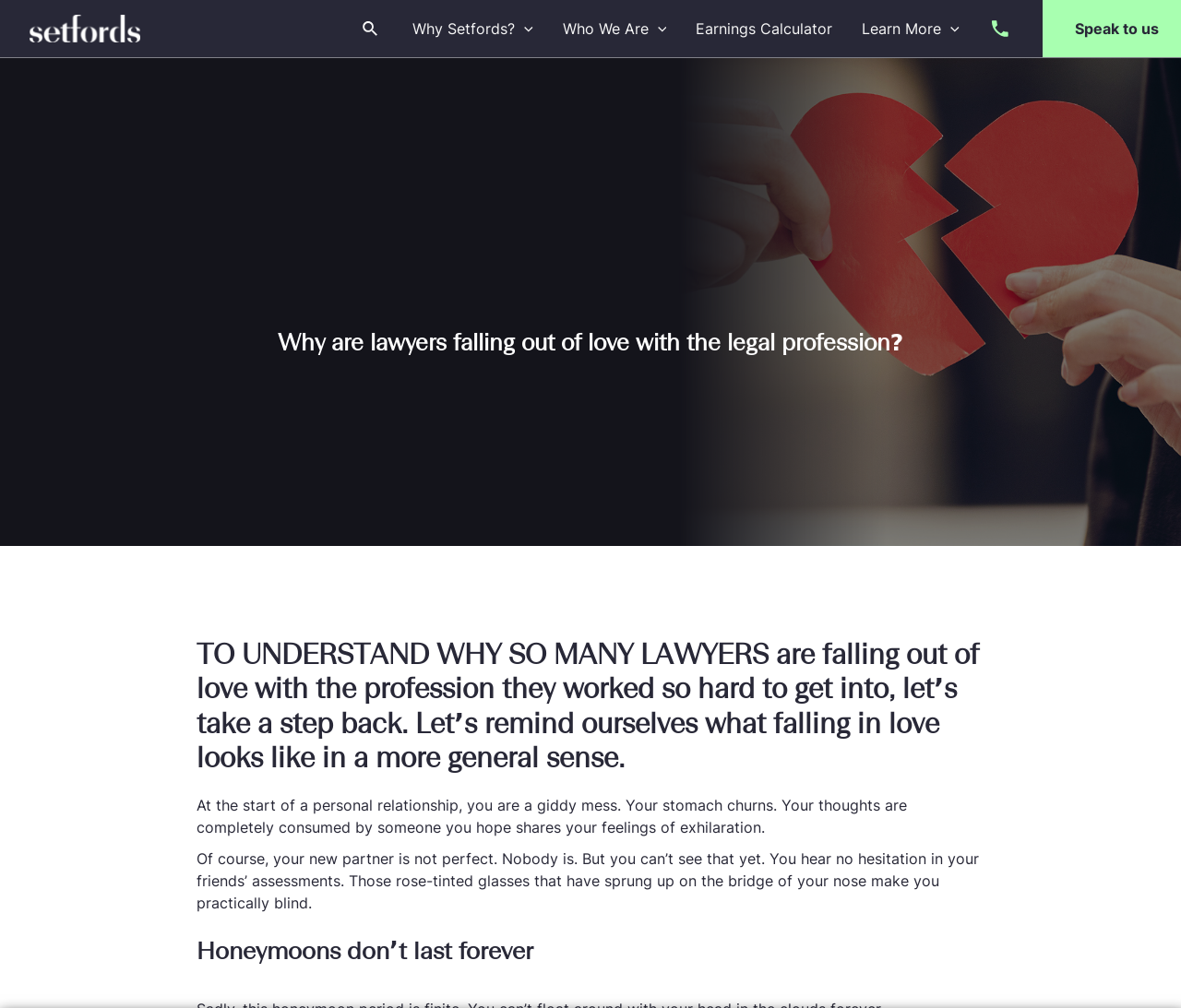What is the tone of the article?
Refer to the image and provide a one-word or short phrase answer.

Reflective